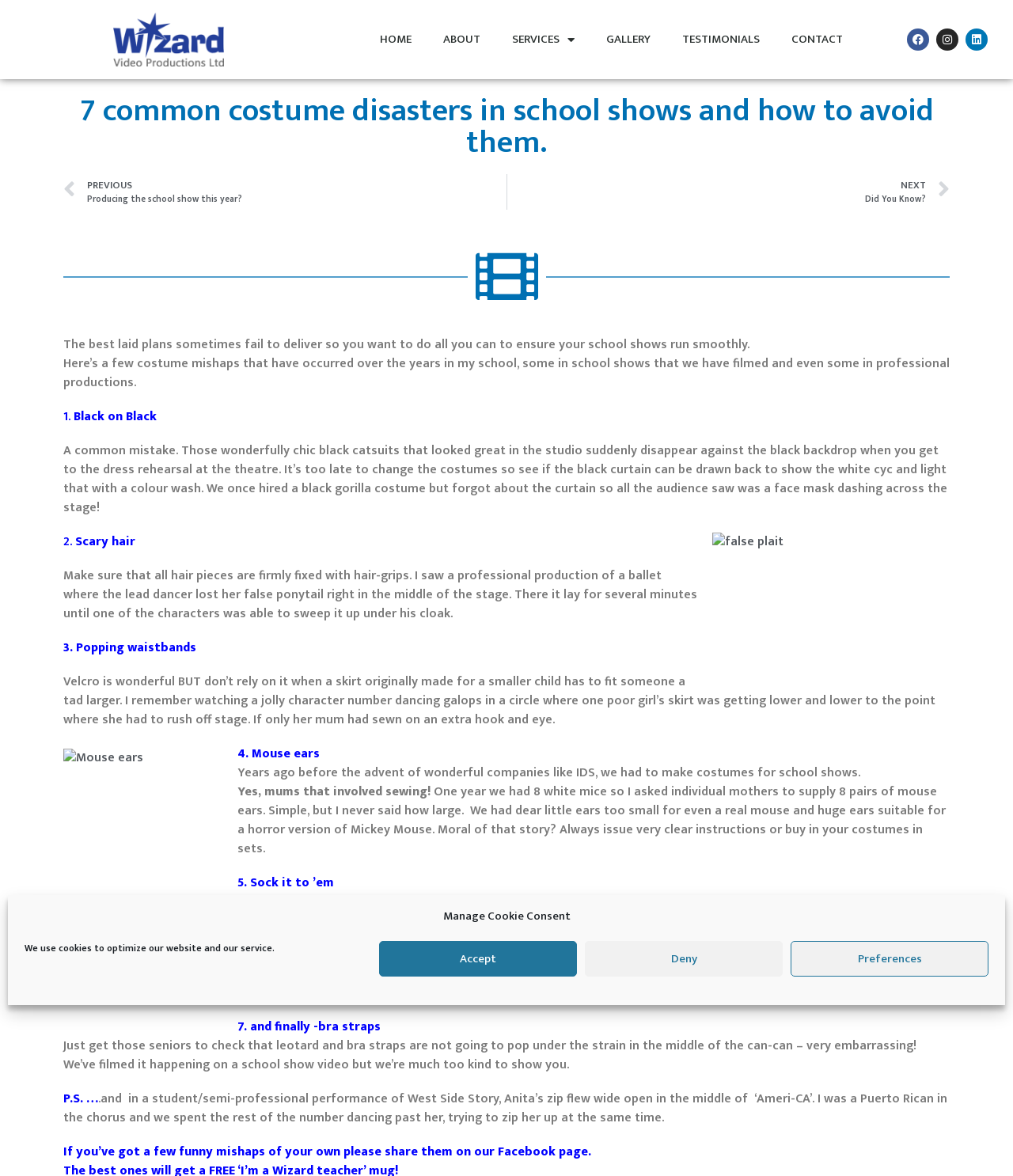Please identify the bounding box coordinates of where to click in order to follow the instruction: "Click the CONTACT link".

[0.766, 0.0, 0.848, 0.067]